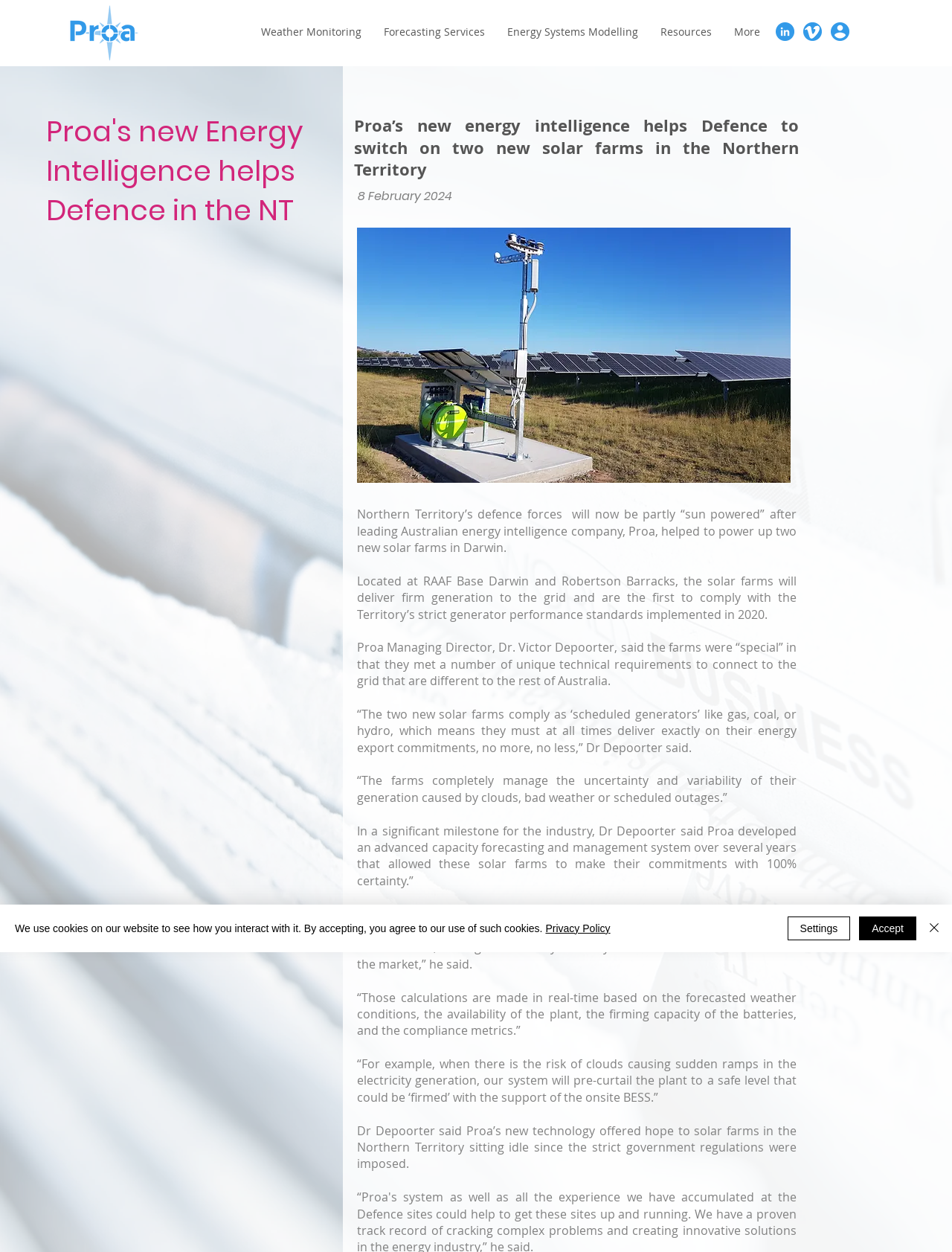Answer this question in one word or a short phrase: What is the purpose of the small battery energy storage systems (BESS)?

To firm the electricity generation